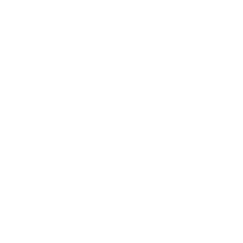What payment option is available?
Please provide a detailed and comprehensive answer to the question.

The image highlights the attractive payment options for potential buyers, including the 'BUY NOW, PAY LATER' promotional offer, which suggests flexibility in payment plans.